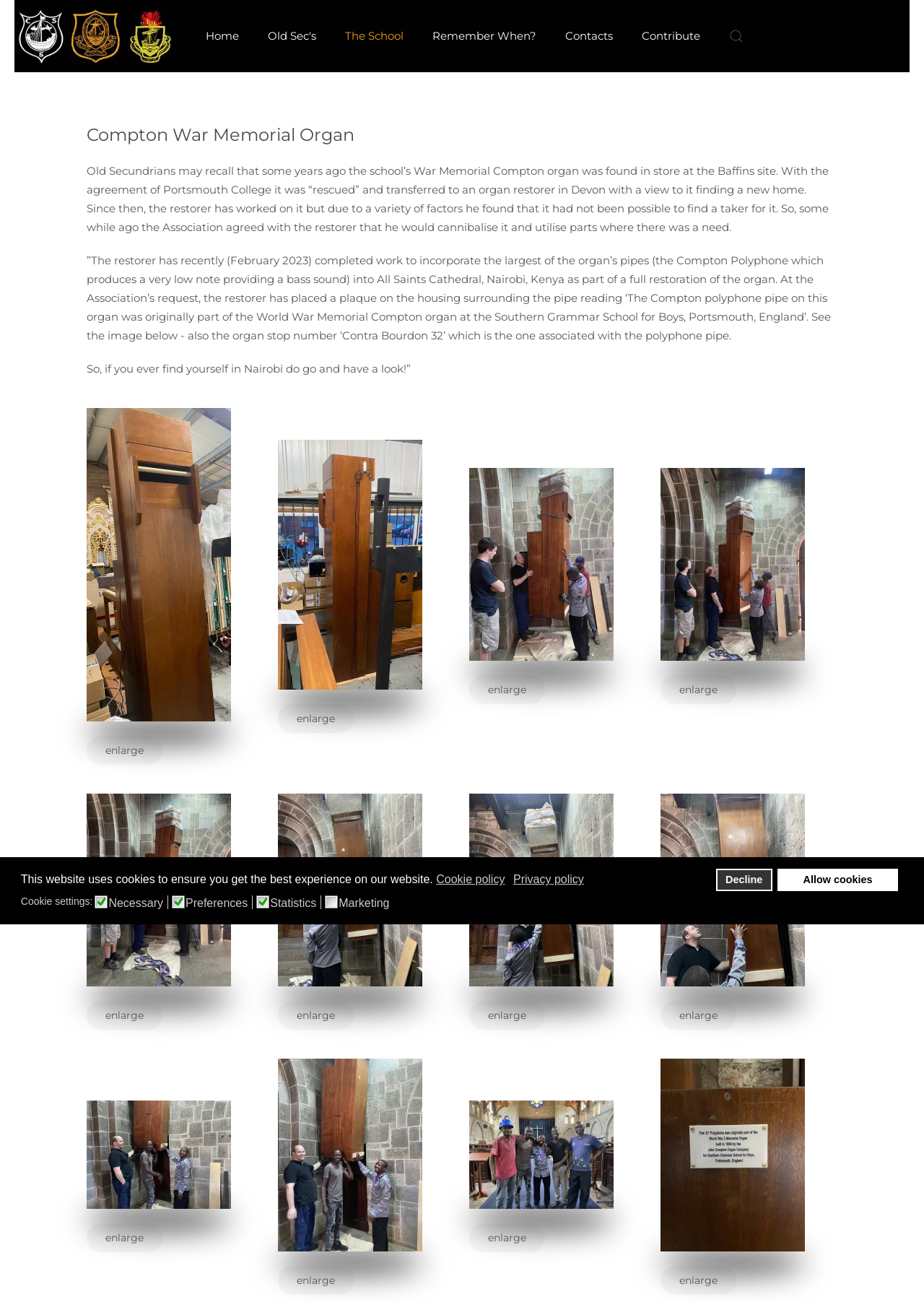Please indicate the bounding box coordinates of the element's region to be clicked to achieve the instruction: "View the 'Contribute' page". Provide the coordinates as four float numbers between 0 and 1, i.e., [left, top, right, bottom].

[0.695, 0.0, 0.758, 0.055]